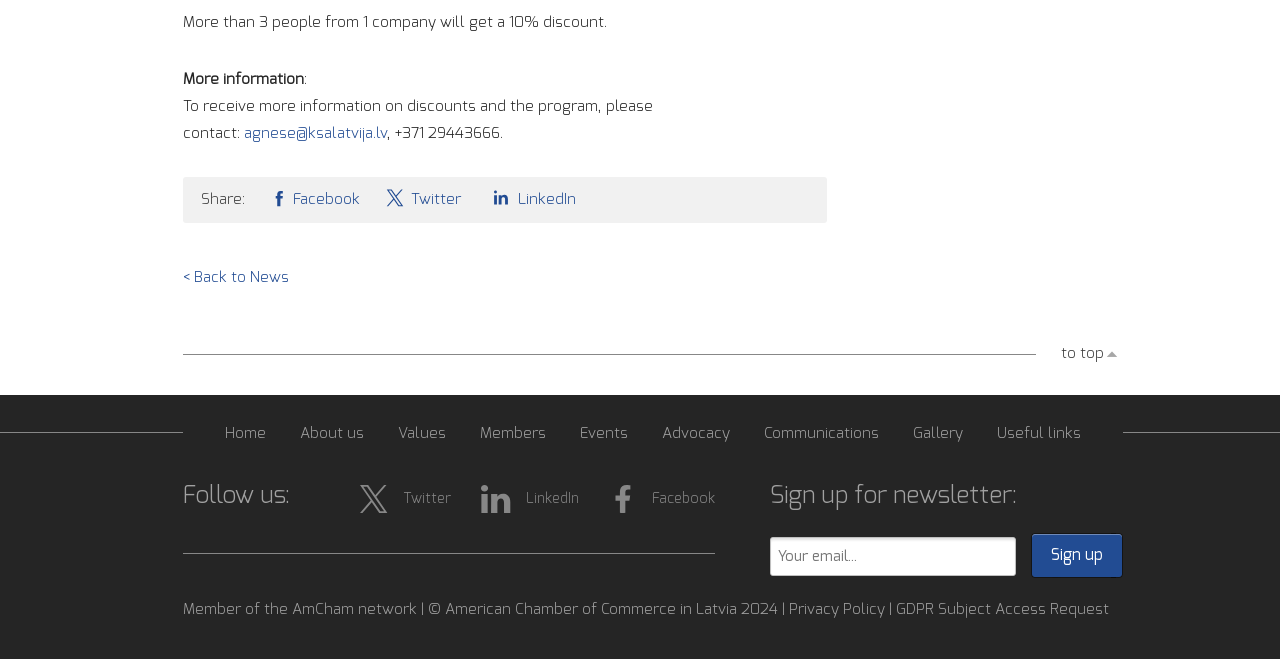What social media platforms can you share the webpage on?
Based on the image, answer the question with as much detail as possible.

The social media platforms are mentioned in the links 'Facebook', 'Twitter', and 'LinkedIn' which are part of the 'Share:' section.